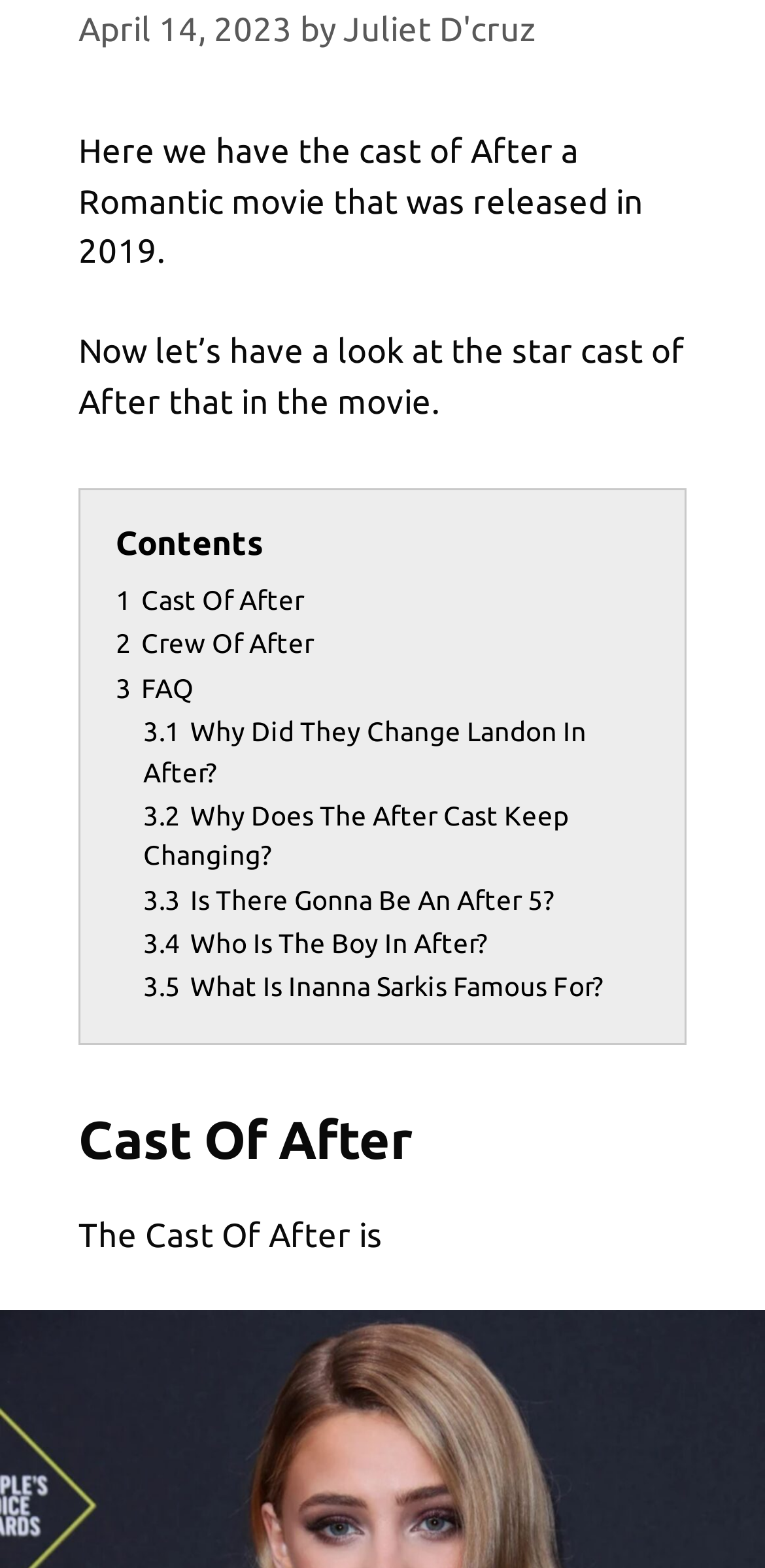Given the element description "Juliet D'cruz", identify the bounding box of the corresponding UI element.

[0.449, 0.006, 0.7, 0.03]